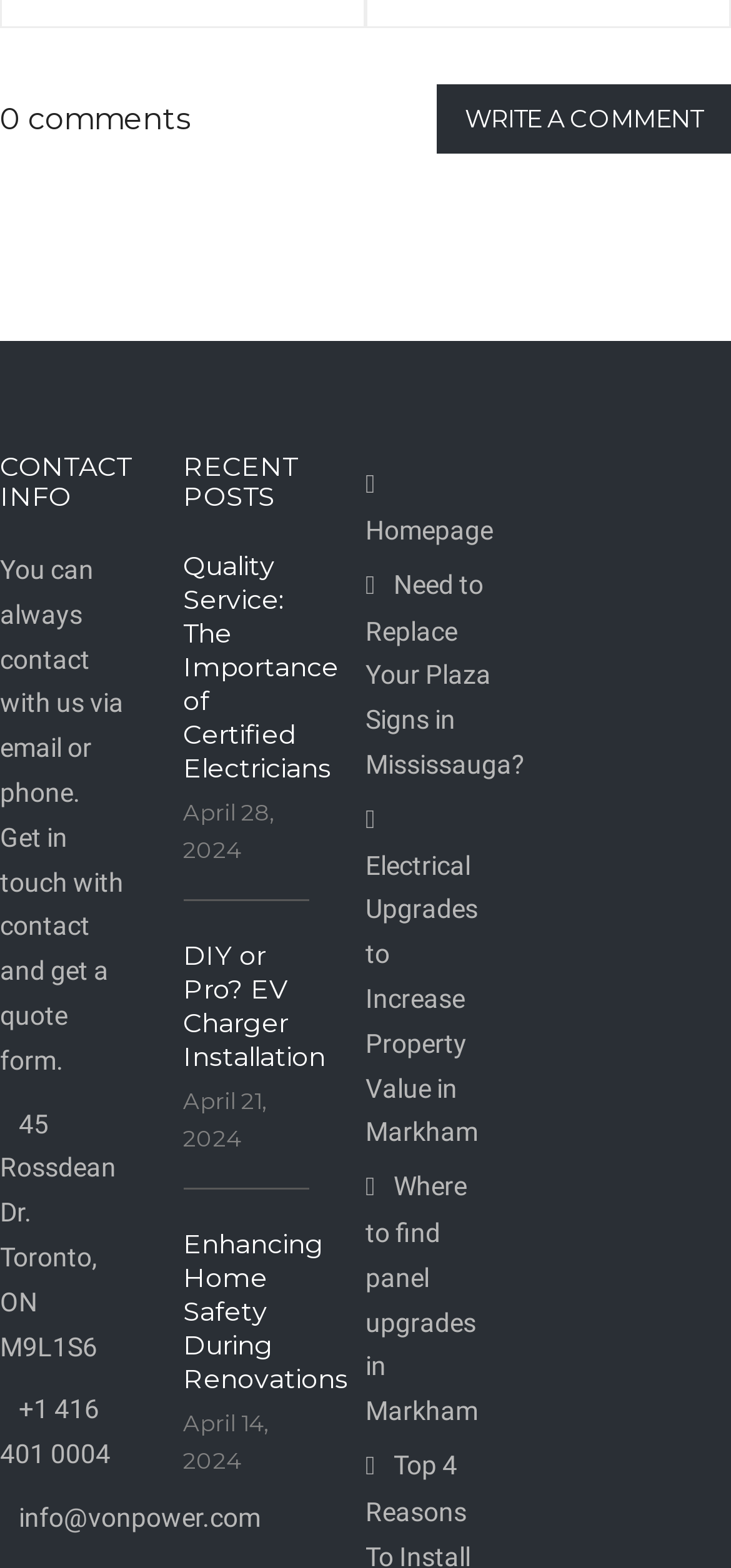Provide a brief response in the form of a single word or phrase:
What is the topic of the latest recent post?

Enhancing Home Safety During Renovations